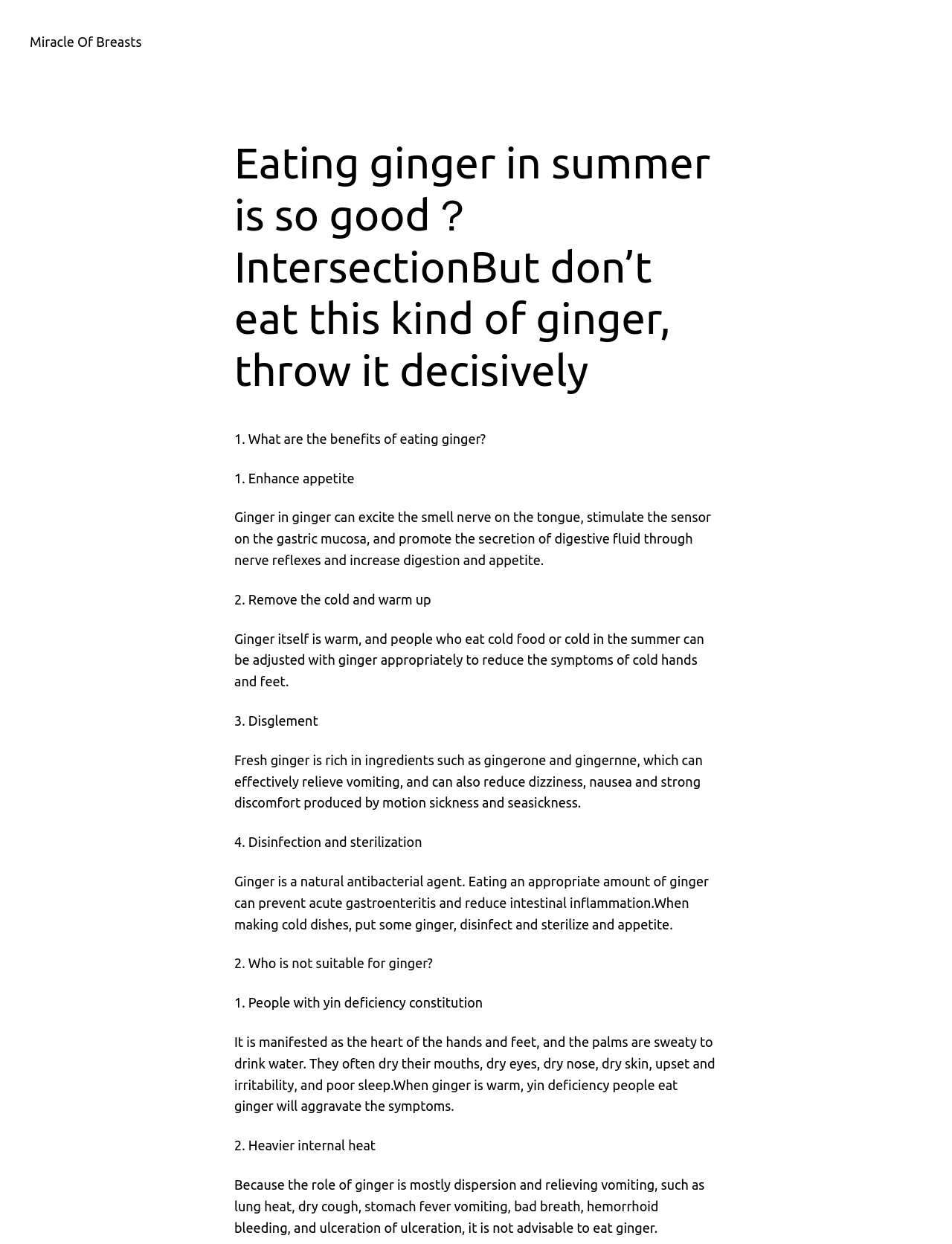What can ginger relieve?
Using the information presented in the image, please offer a detailed response to the question.

According to the webpage, ginger can relieve vomiting, dizziness, and nausea, which are symptoms of motion sickness and seasickness. This is due to the ingredients such as gingerone and gingernne present in fresh ginger.